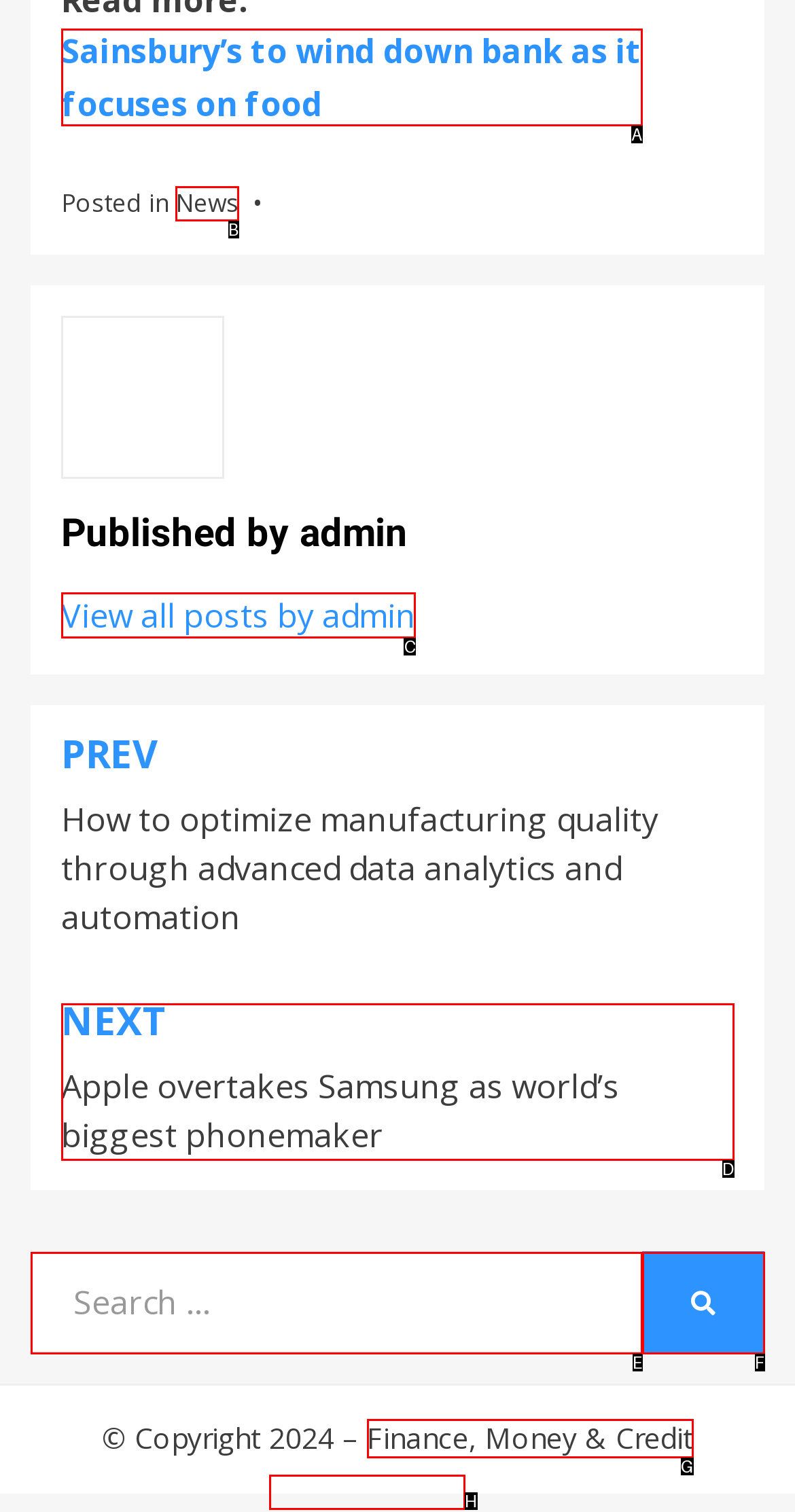Indicate which lettered UI element to click to fulfill the following task: View all posts by admin
Provide the letter of the correct option.

C